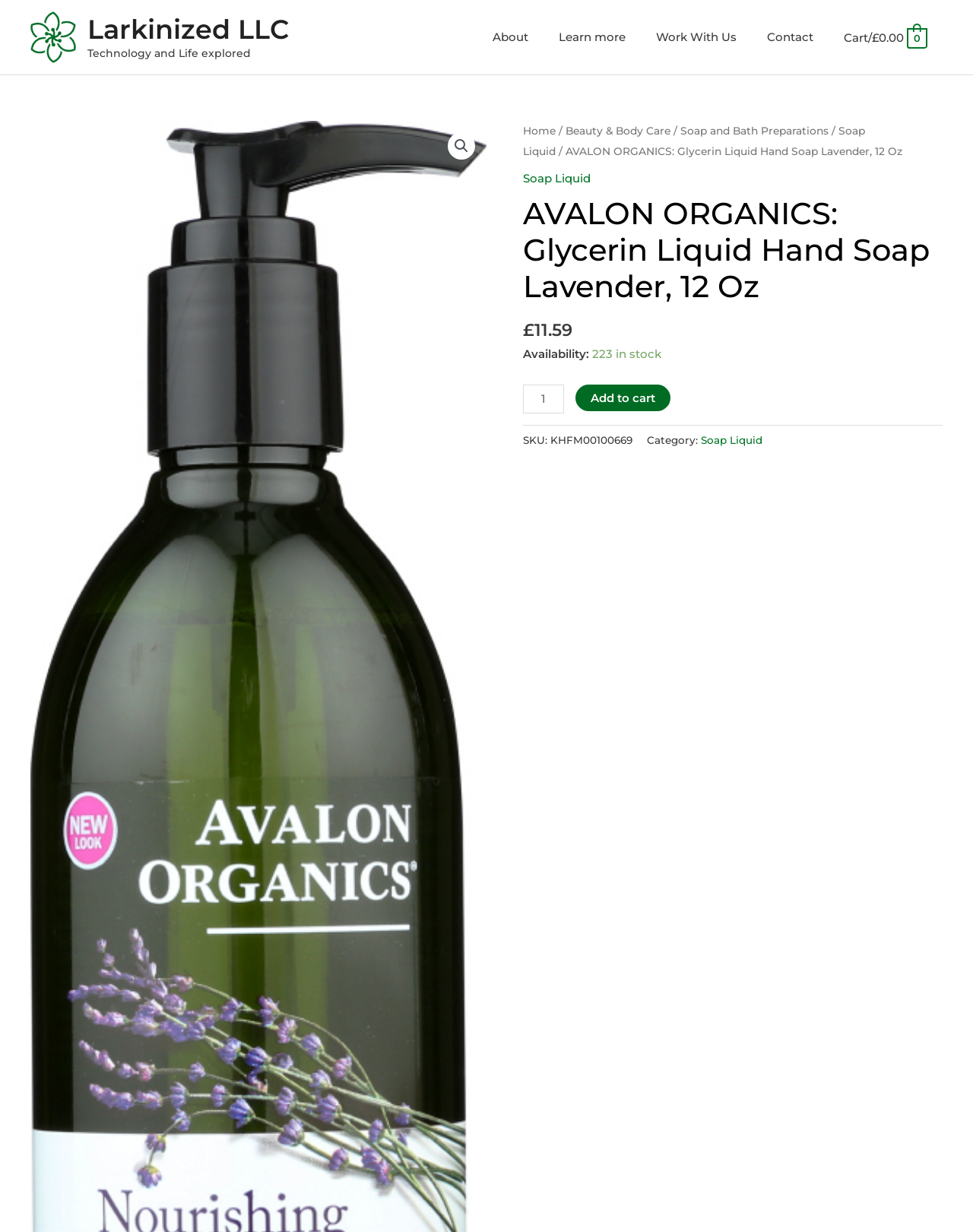Using the information shown in the image, answer the question with as much detail as possible: What is the product name?

I found the product name by looking at the heading element on the webpage, which has the text 'AVALON ORGANICS: Glycerin Liquid Hand Soap Lavender, 12 Oz'. This is likely the name of the product being displayed on the webpage.